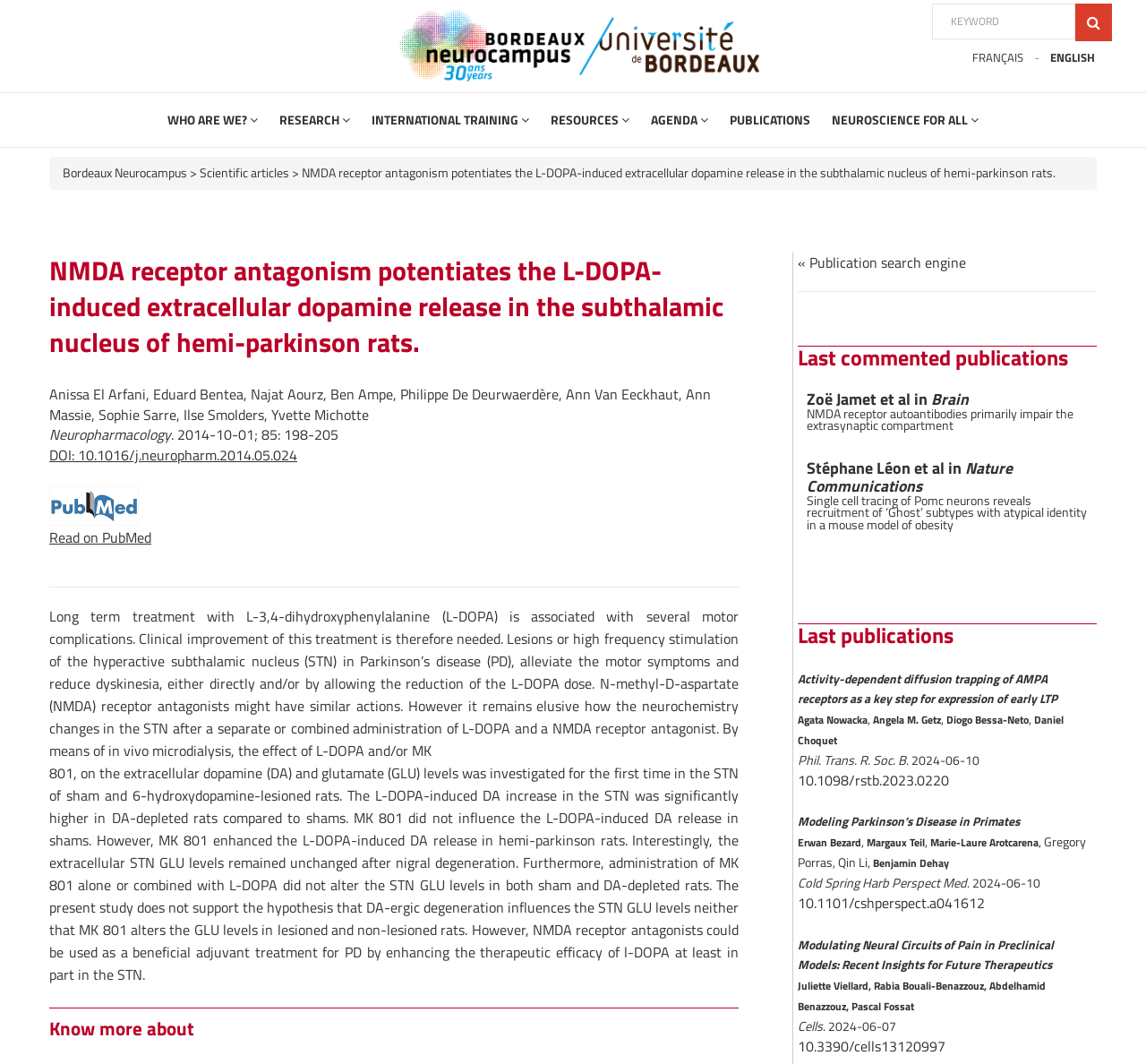Locate the bounding box coordinates of the clickable area needed to fulfill the instruction: "Read the article 'NMDA receptor antagonism potentiates the L-DOPA-induced extracellular dopamine release in the subthalamic nucleus of hemi-parkinson rats'".

[0.263, 0.153, 0.921, 0.172]